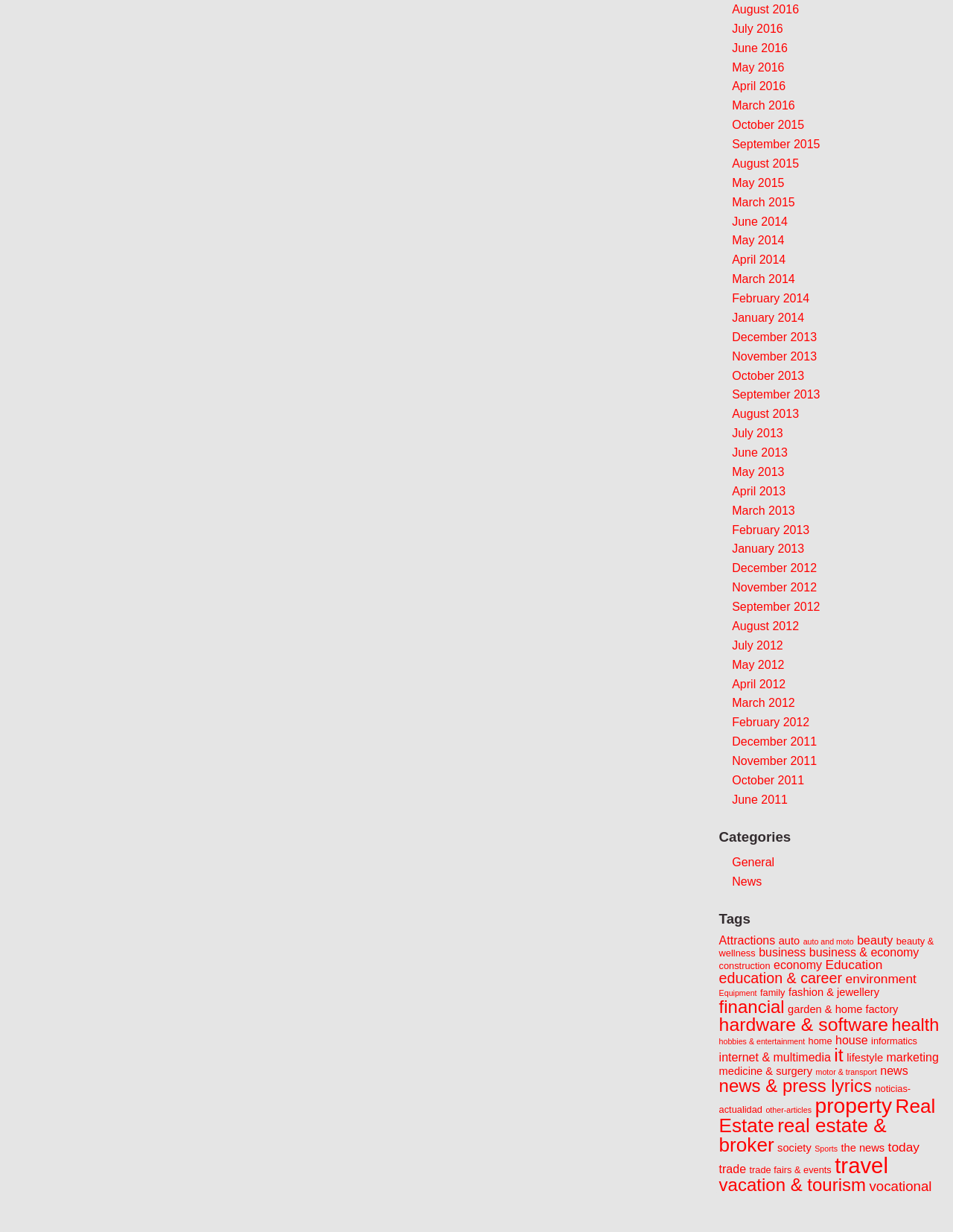Answer the following query concisely with a single word or phrase:
What are the categories listed on the webpage?

General, News